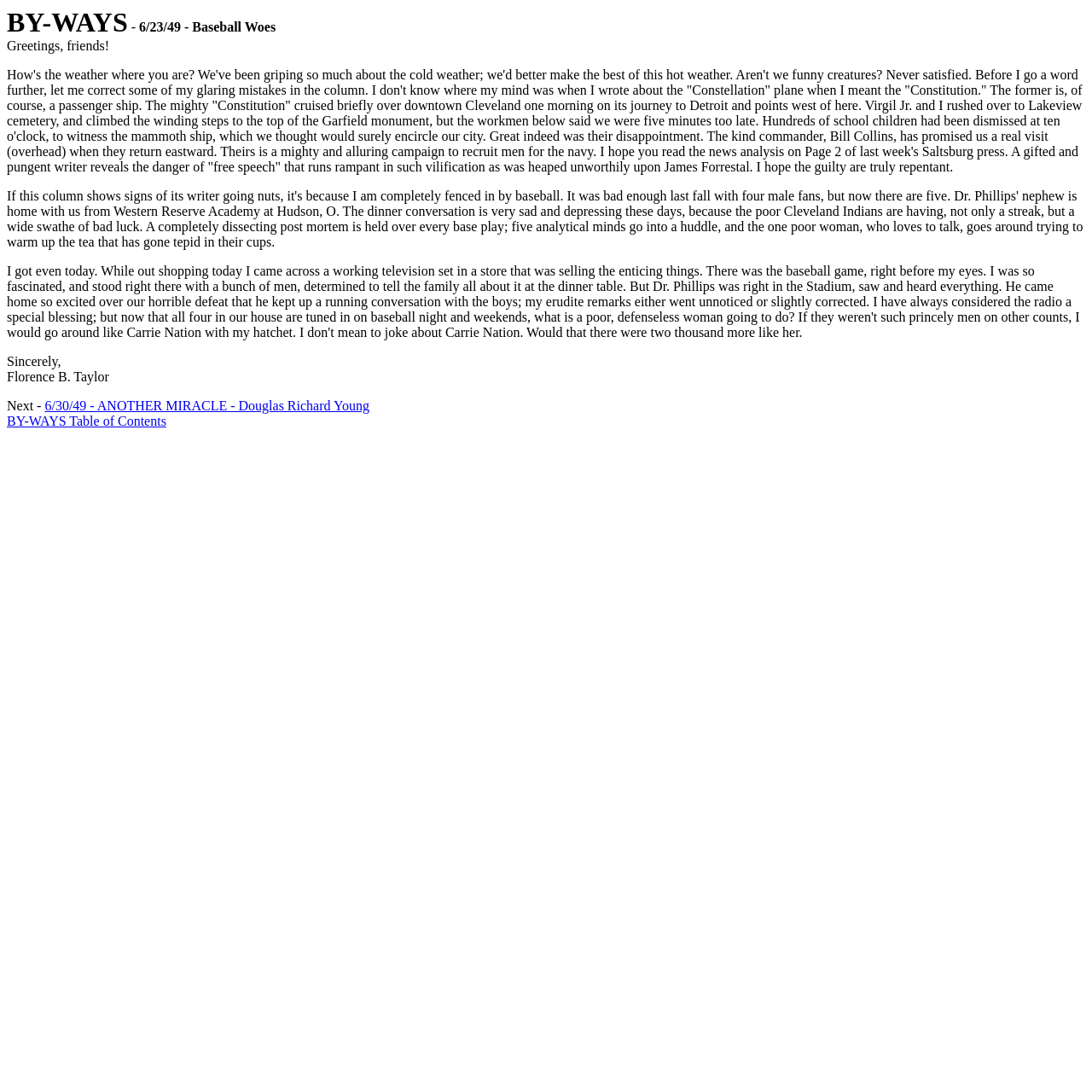Please analyze the image and give a detailed answer to the question:
What is the name of the ship mentioned?

The author corrects their mistake by stating that they meant to write about the 'Constitution' plane, but it is actually a ship. This is mentioned in the fourth paragraph of the column.